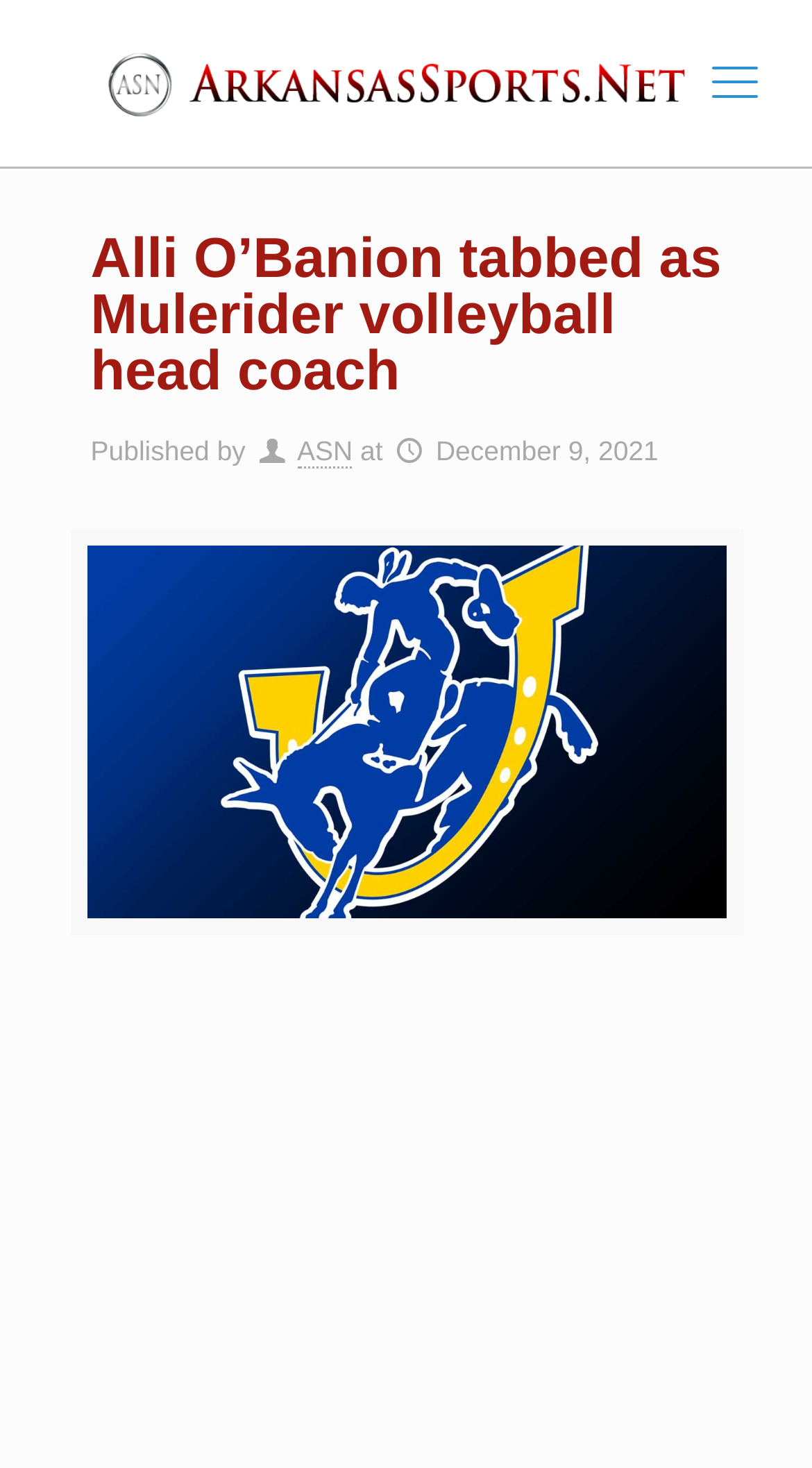Provide a comprehensive caption for the webpage.

The webpage is focused on Arkansas sports news, specifically featuring an article about Alli O'Banion being appointed as the Mulerider volleyball head coach. 

At the top left of the page, there is a logo image with a link to 'ASNLogowScript', which is likely the website's logo. 

On the top right, there is a link with a search icon. 

Below the logo, the main article's title "Alli O’Banion tabbed as Mulerider volleyball head coach" is prominently displayed as a heading. 

Under the title, there is a section with the text "Published by" followed by a link to 'ASN', which is likely the publisher of the article. 

To the right of the "Published by" section, the article's publication date "December 9, 2021" is displayed.